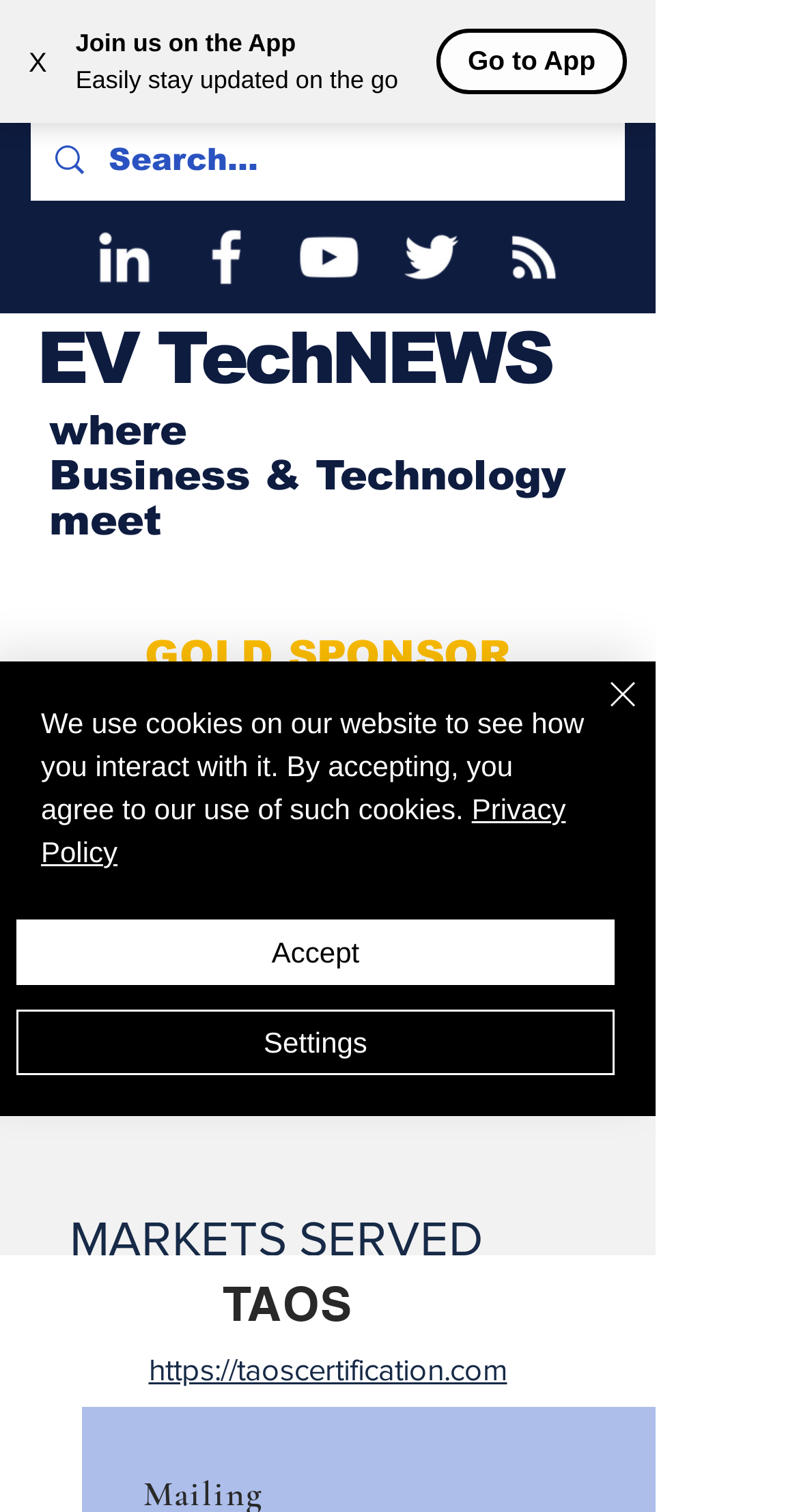What is the main purpose of the 'Join us on the App' button?
Examine the webpage screenshot and provide an in-depth answer to the question.

The 'Join us on the App' button is likely a call-to-action to encourage users to download the app, as it is accompanied by the text 'Easily stay updated on the go' and a 'Go to App' button, suggesting that the app is a way to stay updated on the go.